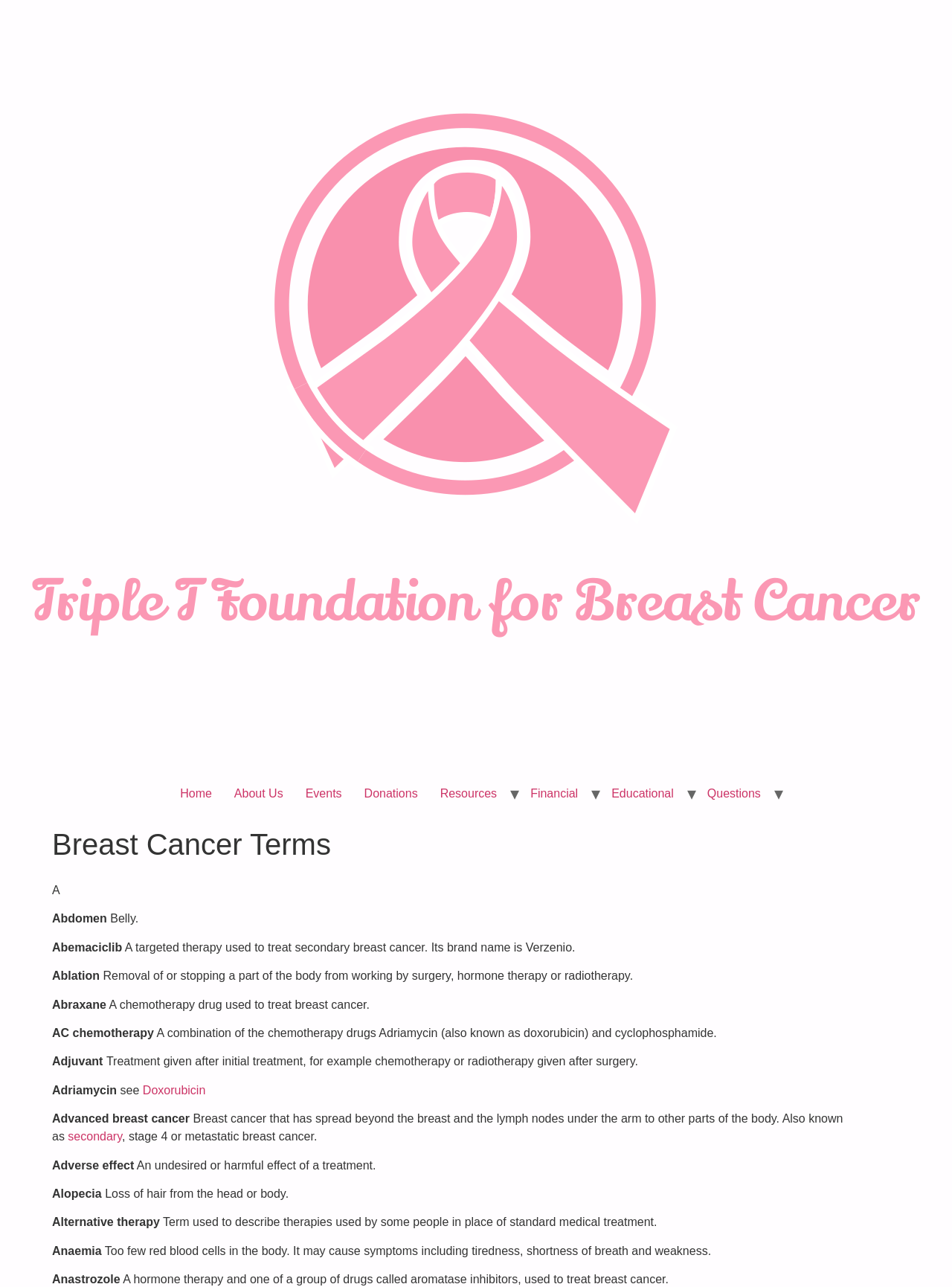Identify the bounding box coordinates of the region that needs to be clicked to carry out this instruction: "Click the secondary link". Provide these coordinates as four float numbers ranging from 0 to 1, i.e., [left, top, right, bottom].

[0.071, 0.878, 0.128, 0.888]